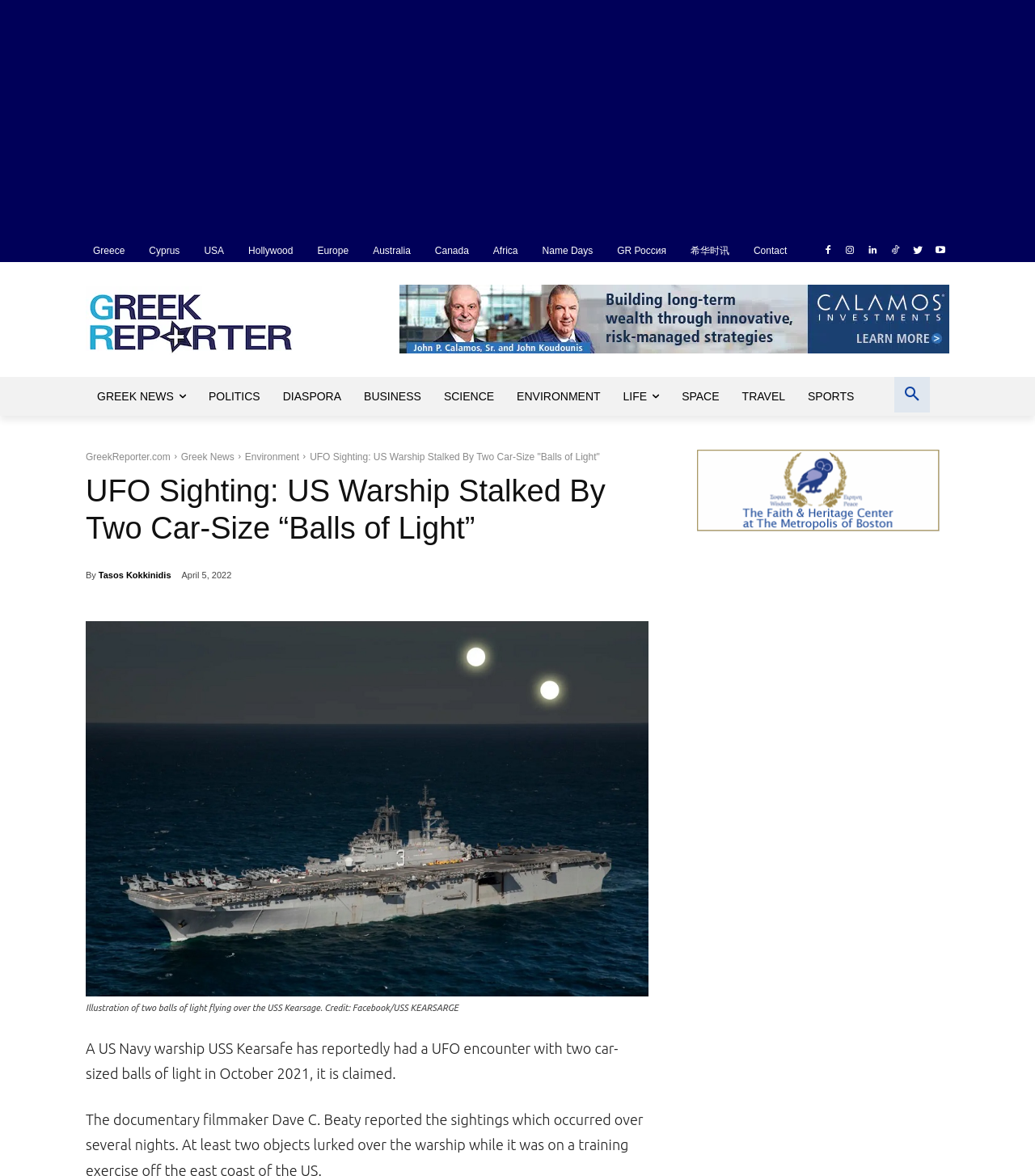What is the size of the balls of light mentioned in the article?
Using the details from the image, give an elaborate explanation to answer the question.

I determined the size of the balls of light by reading the text 'two car-sized balls of light' which is part of the article's content.